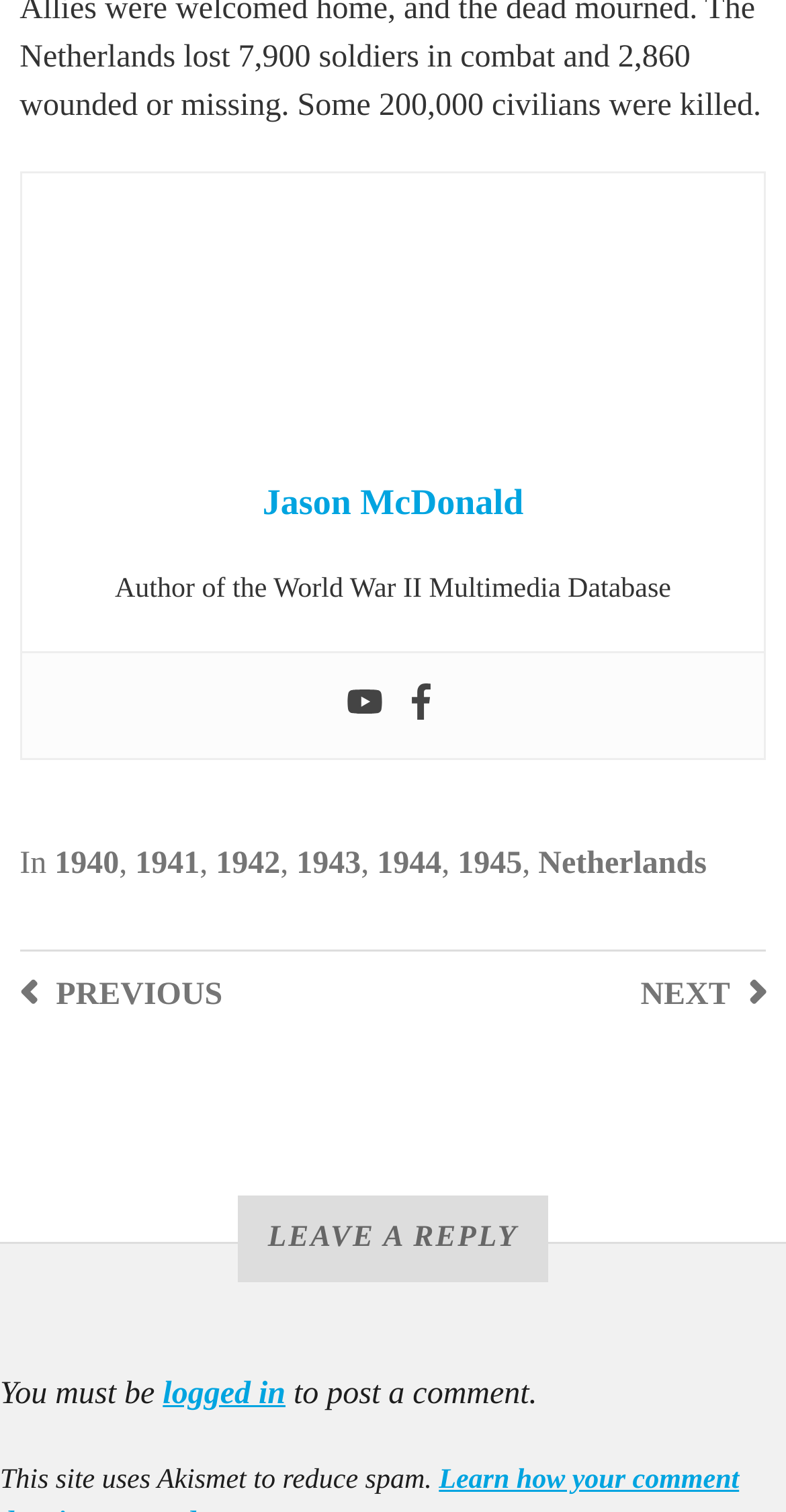Using the webpage screenshot and the element description logged in, determine the bounding box coordinates. Specify the coordinates in the format (top-left x, top-left y, bottom-right x, bottom-right y) with values ranging from 0 to 1.

[0.207, 0.91, 0.363, 0.933]